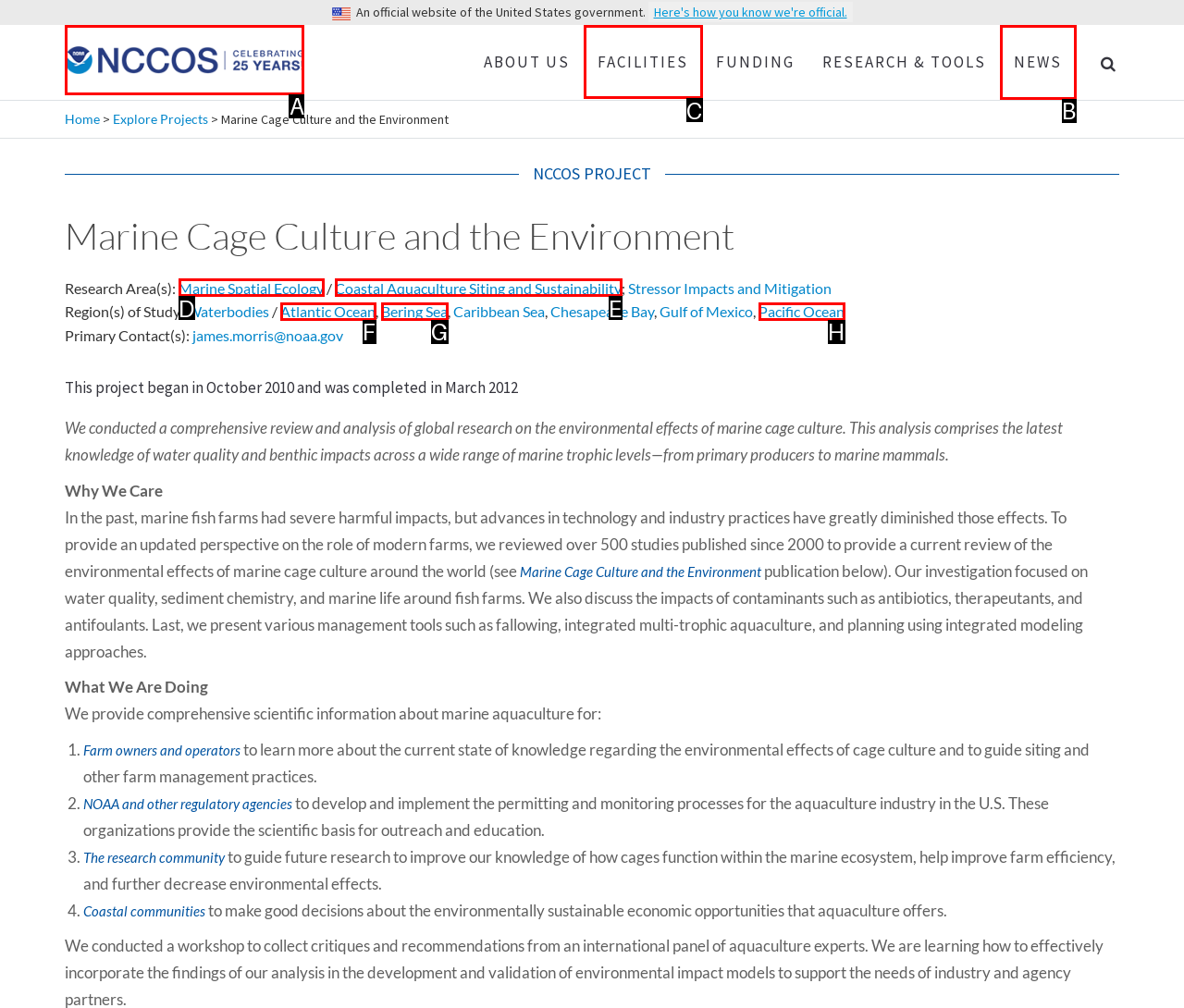Indicate the HTML element that should be clicked to perform the task: Click on the 'INDIAN RAILWAY NEWS' link Reply with the letter corresponding to the chosen option.

None